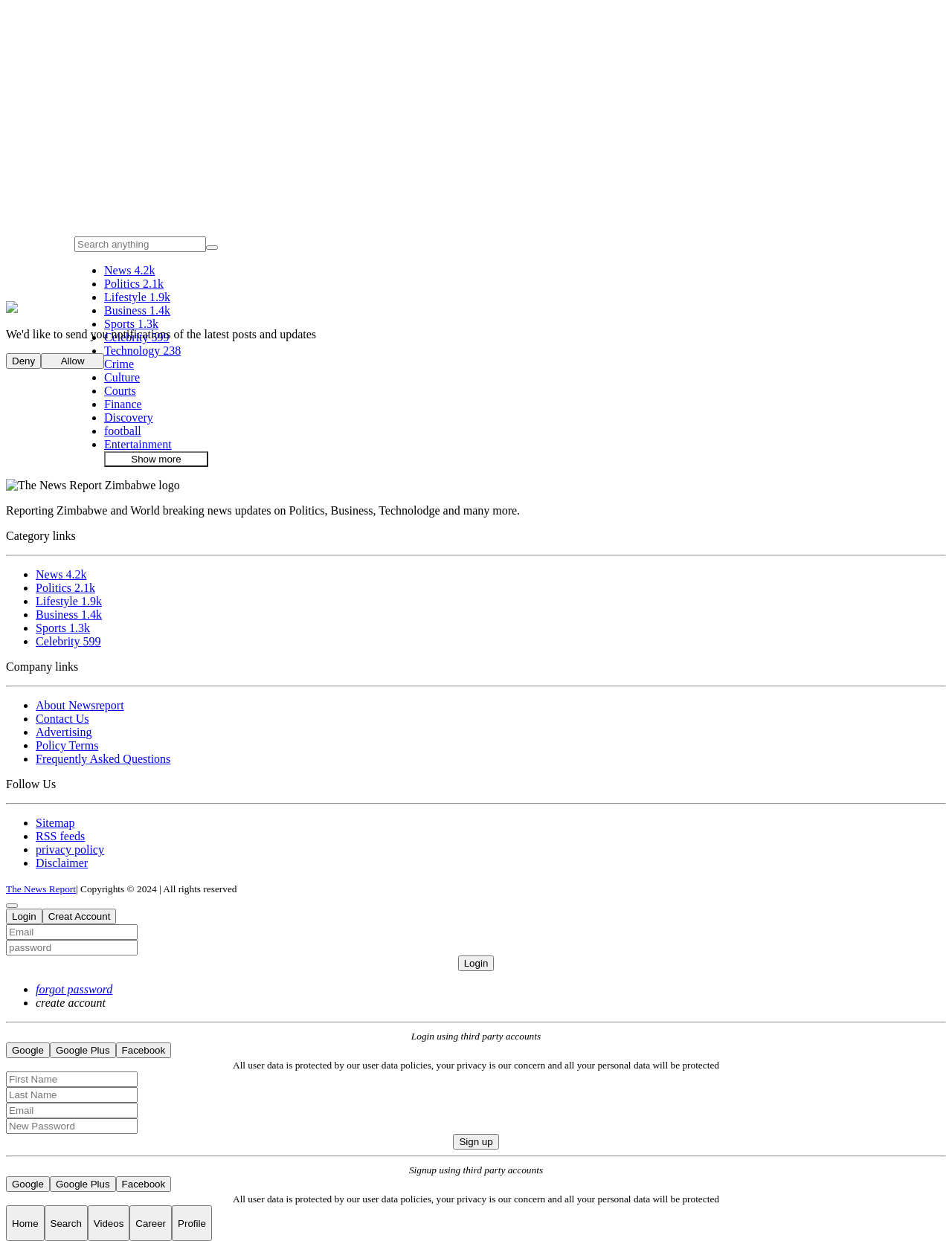Utilize the details in the image to thoroughly answer the following question: What is the orientation of the separator lines on the webpage?

The separator lines on the webpage are used to divide different sections of content. Upon examining the webpage, it is clear that these separator lines are oriented horizontally, stretching across the width of the page to separate different sections of content.